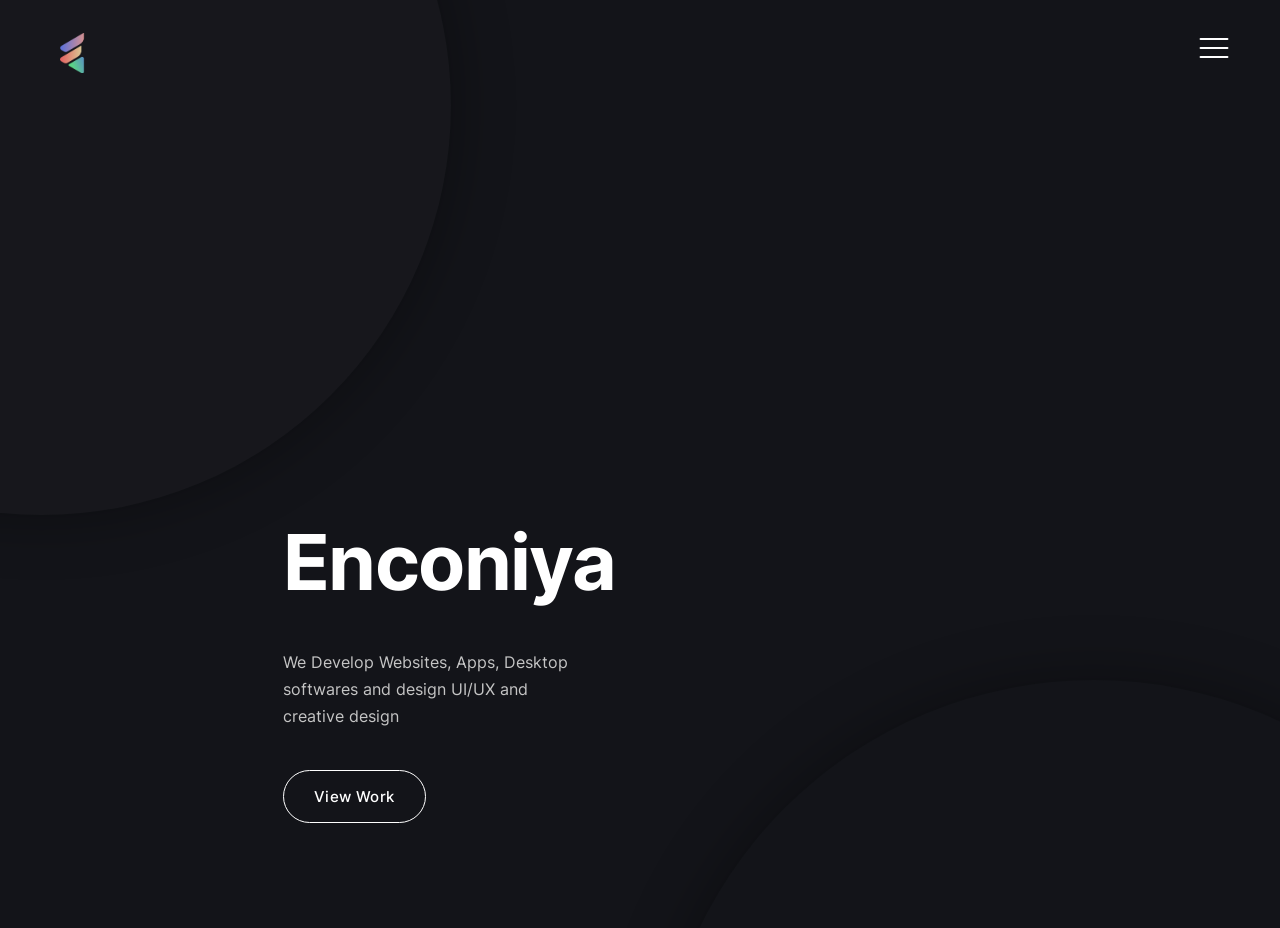Give a complete and precise description of the webpage's appearance.

The webpage is titled "Enconiya" and appears to be a company's website. At the top, there is a header section that spans the entire width of the page. Within this section, there is a logo on the left side, represented by an image, and three buttons on the right side, each accompanied by an image. Below the logo, there are four navigation links: "Services", "Works", "Contact", and "Classic Menu", arranged vertically.

To the right of the navigation links, there is a section that displays the company's address, "Dhaka, Bangladesh", and social media links, including "Facebook". Below this section, there is a "Contact Us" heading, followed by two links: an email address and a phone number.

In the main content area, there is a large heading that reads "Enconiya", followed by a paragraph of text that describes the company's services, including website development, app development, desktop software development, and UI/UX design. Below this text, there is a "View Work" link.